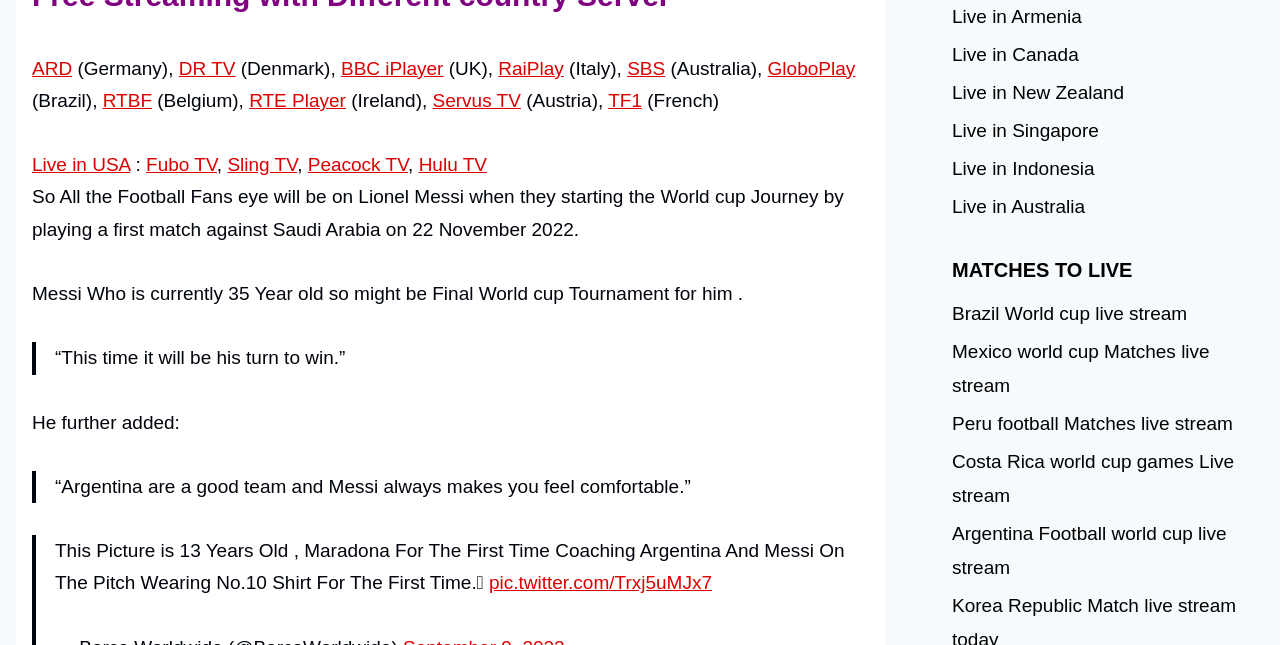Determine the bounding box coordinates for the clickable element required to fulfill the instruction: "Click on the link to watch Brazil World cup live stream". Provide the coordinates as four float numbers between 0 and 1, i.e., [left, top, right, bottom].

[0.744, 0.457, 0.988, 0.516]